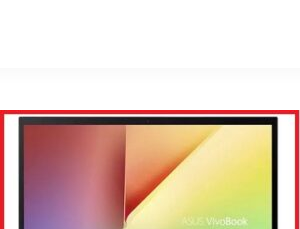What is the laptop's color scheme?
Please provide a single word or phrase as your answer based on the image.

Golden hues with deeper shades